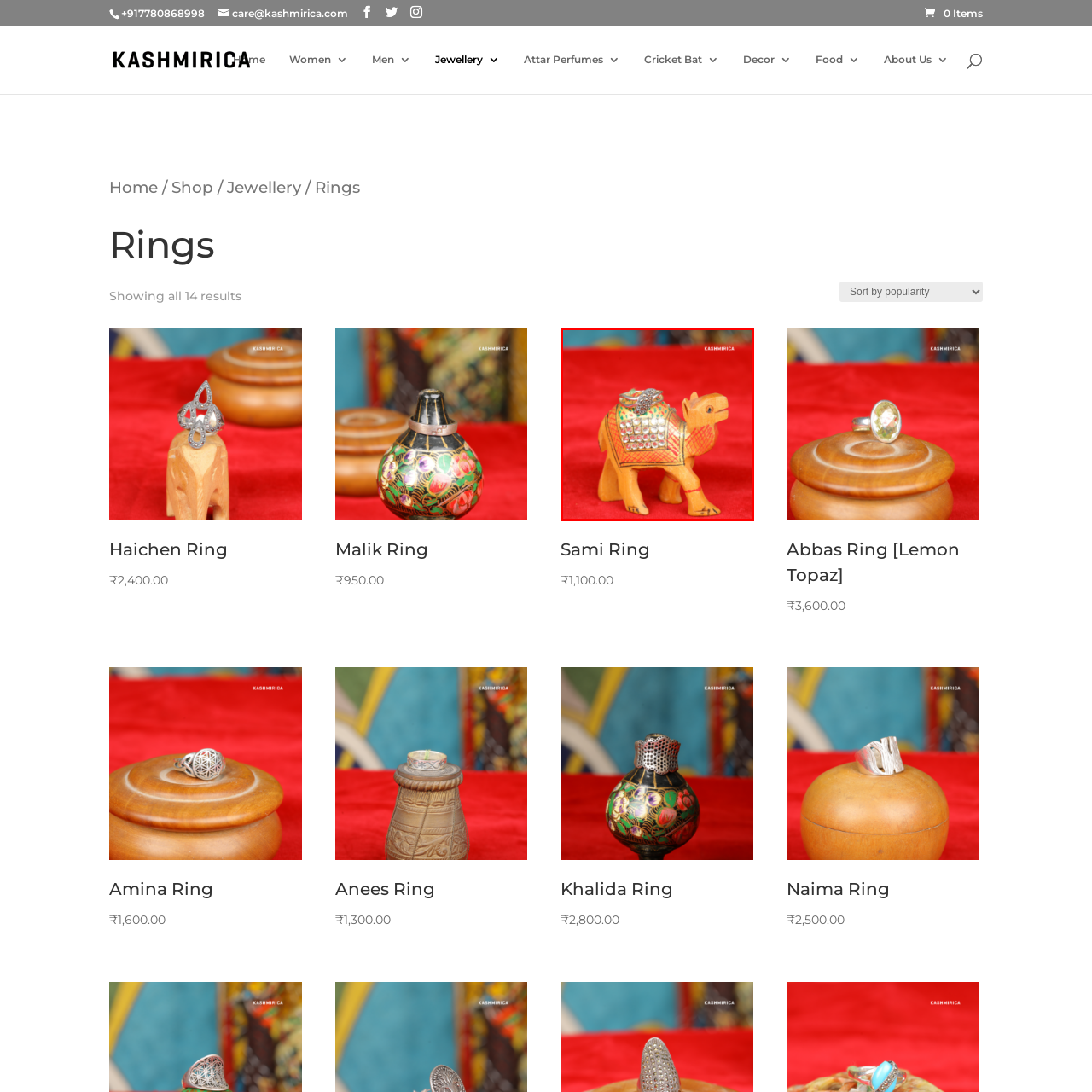Direct your attention to the image contained by the red frame and provide a detailed response to the following question, utilizing the visual data from the image:
What is perched atop the camel's saddle?

According to the caption, a 'stunning Kashmiri finger ring' is placed on top of the decorative saddle, adding an element of elegance to the overall display.